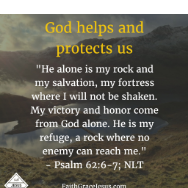What is the Bible verse referenced in the quote?
Please give a detailed and elaborate answer to the question based on the image.

The quote in the image is from Psalm 62:6-7, which is a Bible verse that conveys a message of divine protection and strength.